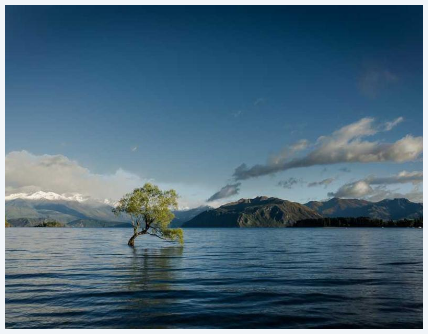What is the tone of the surrounding mountains?
Please use the image to provide an in-depth answer to the question.

The caption describes the scene as having 'the rugged earthy tones of the surrounding mountains', which suggests that the tone of the surrounding mountains is earthy.